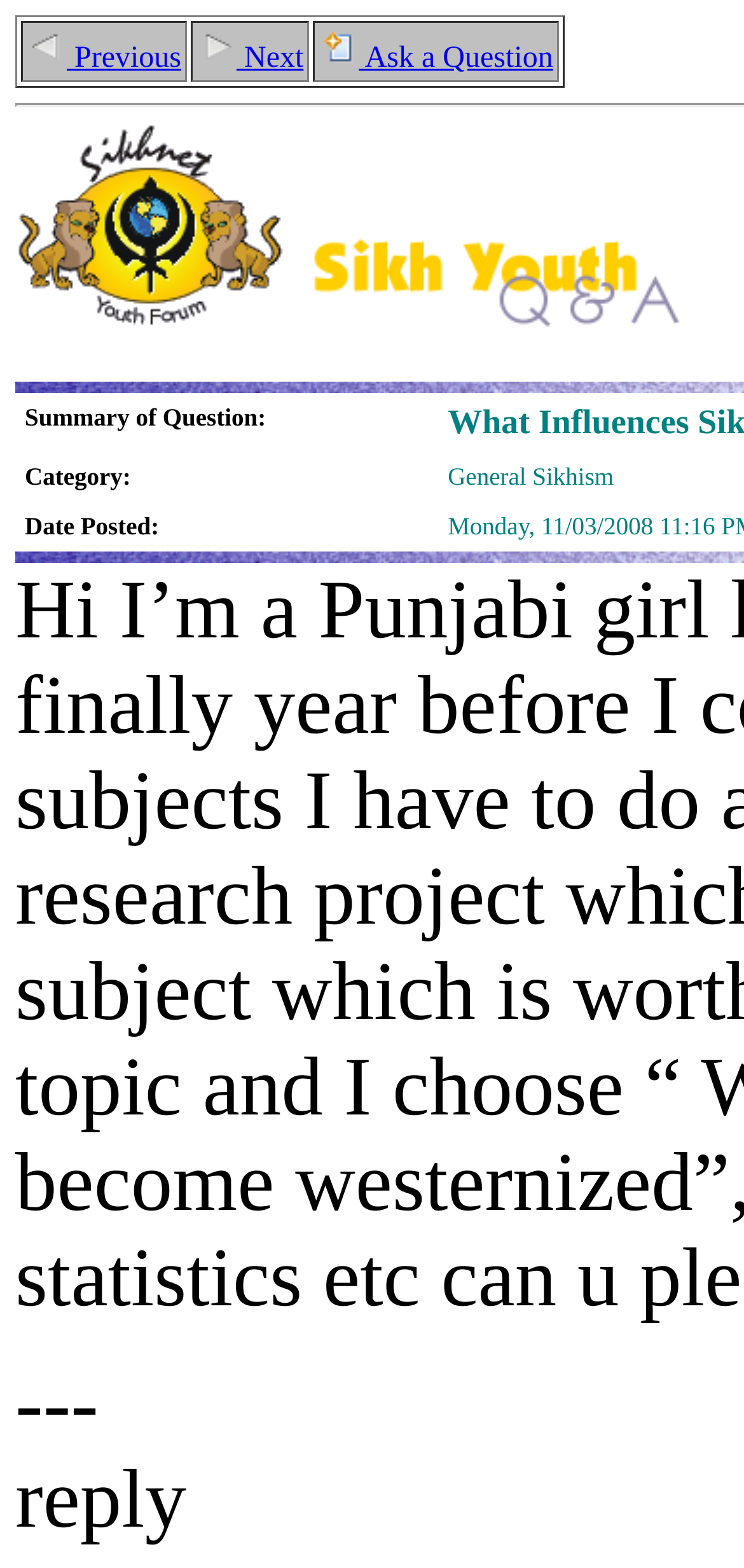Answer the question below using just one word or a short phrase: 
What is the logo above the question forum?

Sikhnet Youth Forum